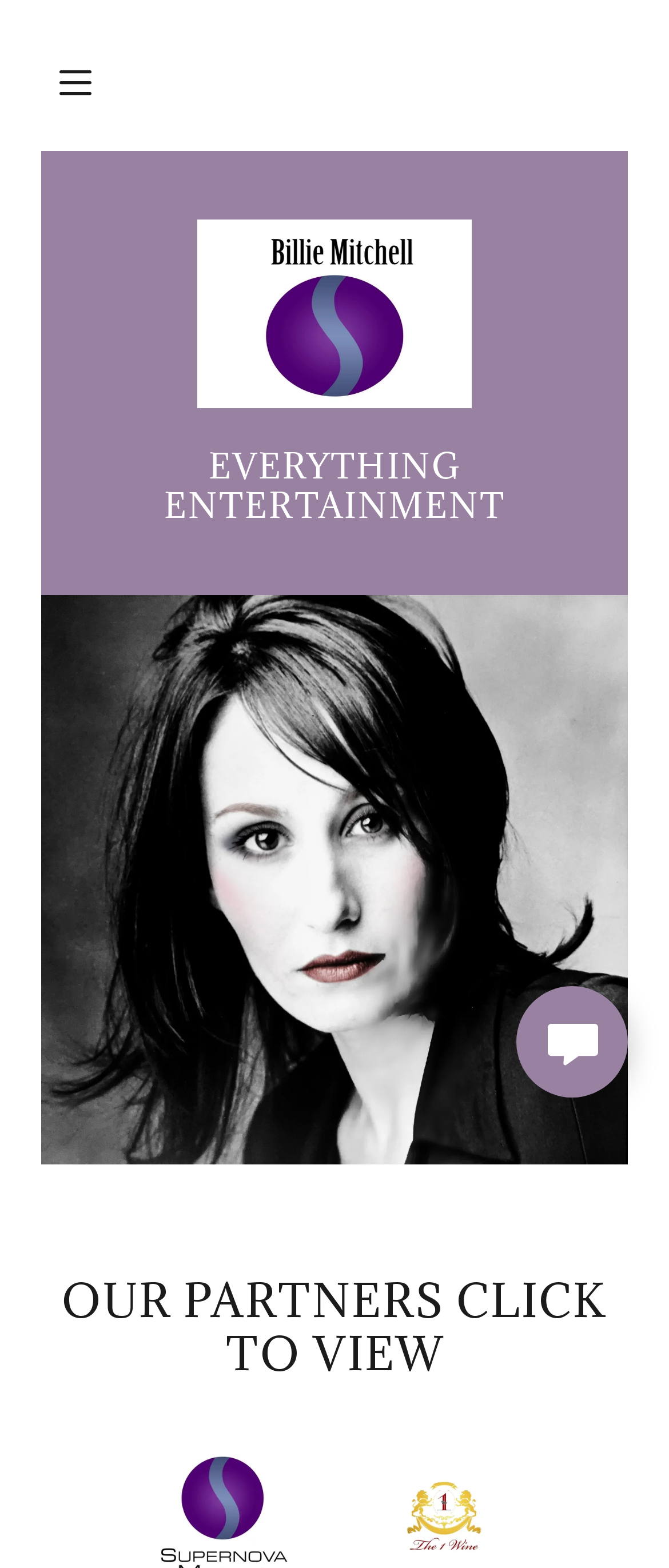From the element description: "aria-label="Hamburger Site Navigation Icon"", extract the bounding box coordinates of the UI element. The coordinates should be expressed as four float numbers between 0 and 1, in the order [left, top, right, bottom].

[0.062, 0.031, 0.164, 0.074]